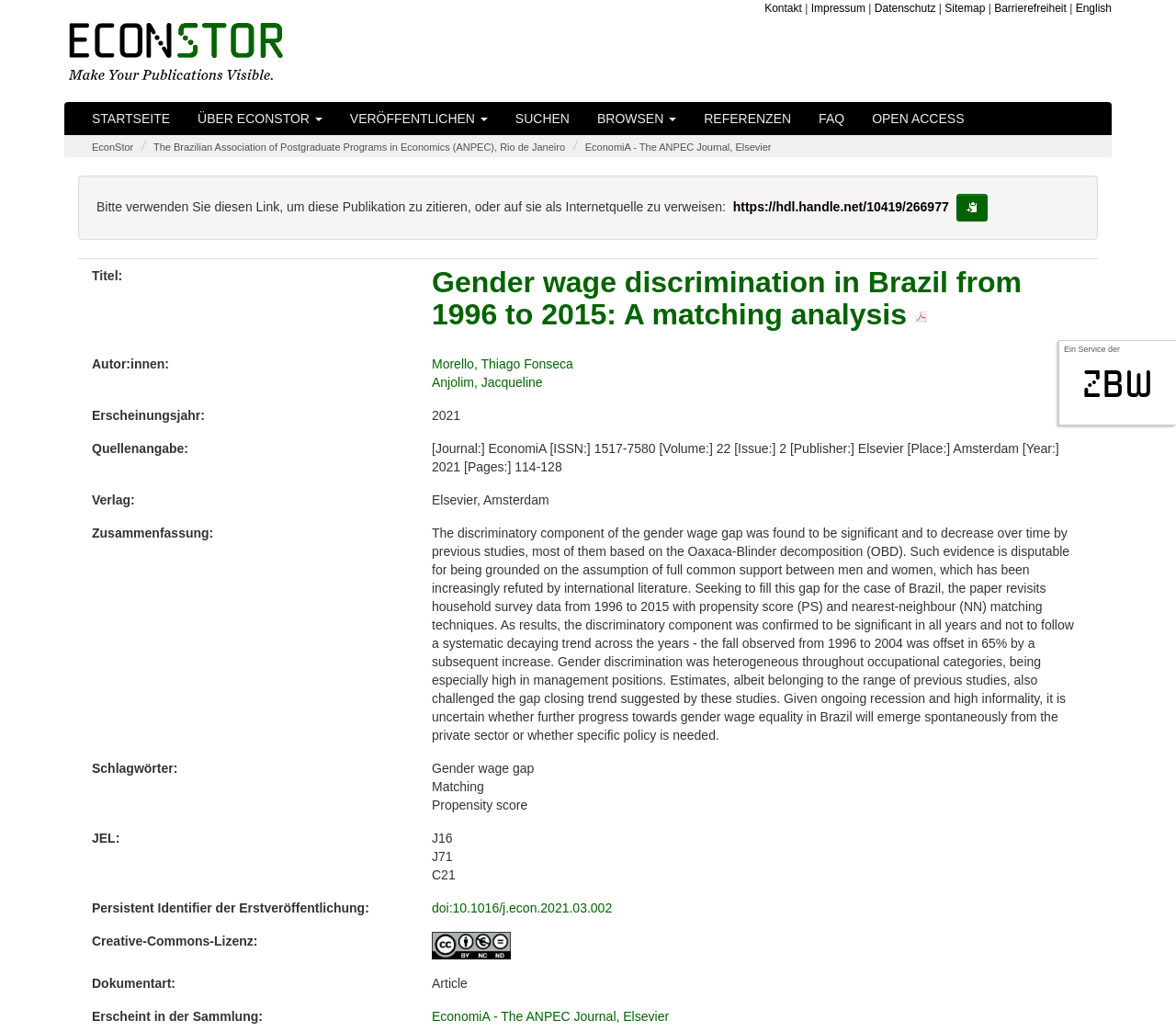Give a complete and precise description of the webpage's appearance.

The webpage is a publication page for an economic research article titled "Gender wage discrimination in Brazil from 1996 to 2015: A matching analysis". At the top, there is a navigation bar with links to the start page, about EconStor, publish, search, browse, references, FAQ, and open access. Below the navigation bar, there is a header section with a link to EconStor, a service provided by the ZBW – Leibniz-Informationszentrum Wirtschaft.

The main content of the page is divided into sections. The first section displays the title of the article, "Gender wage discrimination in Brazil from 1996 to 2015: A matching analysis", along with a PDF logo. Below the title, there are sections for authors, publication year, source citation, publisher, abstract, keywords, JEL classification, and document type.

The abstract section provides a summary of the article, which discusses the gender wage gap in Brazil using propensity score and nearest-neighbour matching techniques. The keywords section lists relevant terms, including "gender wage gap", "matching", "propensity score", and others.

At the bottom of the page, there are links to the publication's DOI, a Creative Commons license, and a collection of articles from the EconomiA journal. There are also links to the start page, contact, imprint, data protection, sitemap, and accessibility statement at the very bottom of the page.